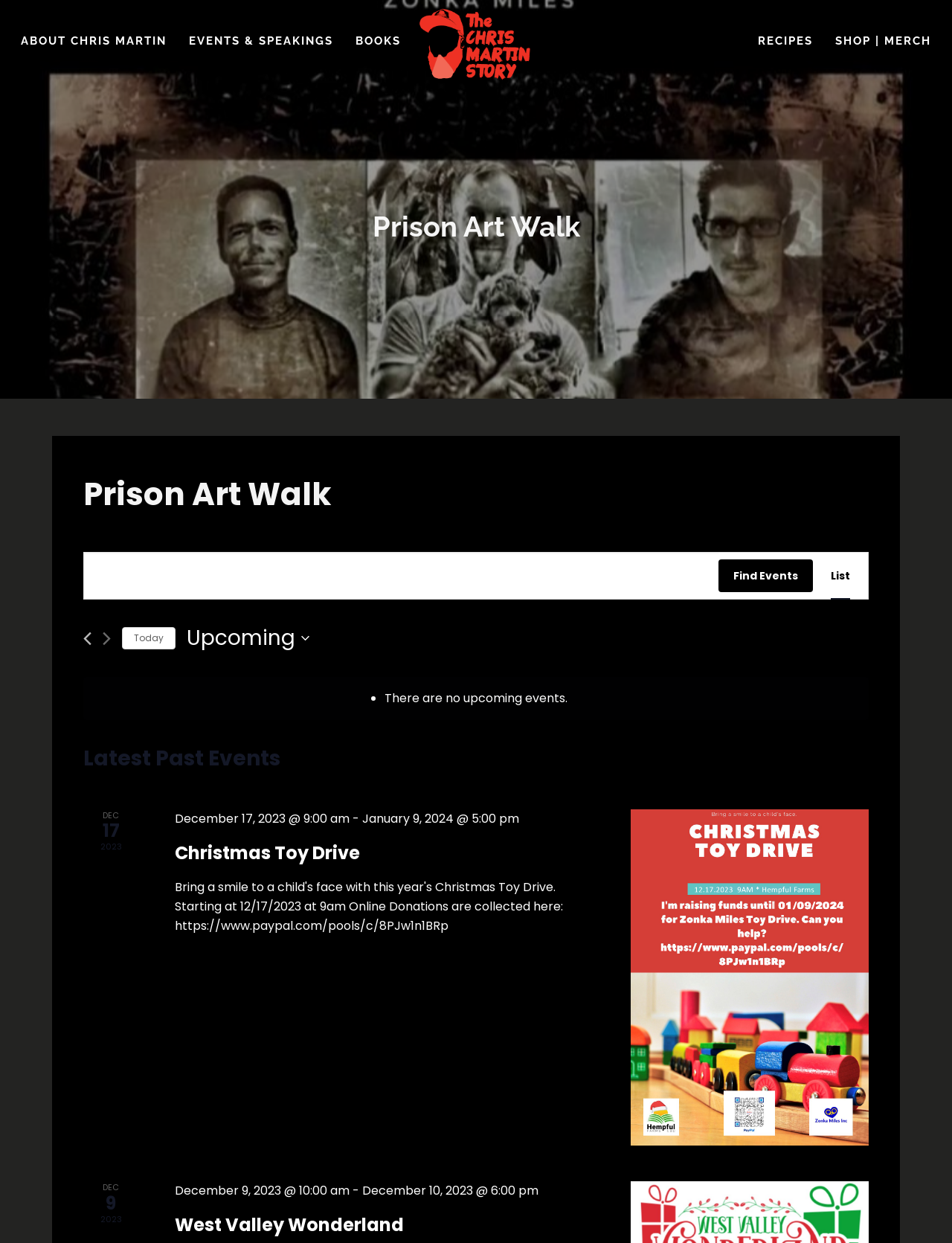Please find the bounding box coordinates for the clickable element needed to perform this instruction: "View Prison Art Walk events".

[0.156, 0.166, 0.844, 0.199]